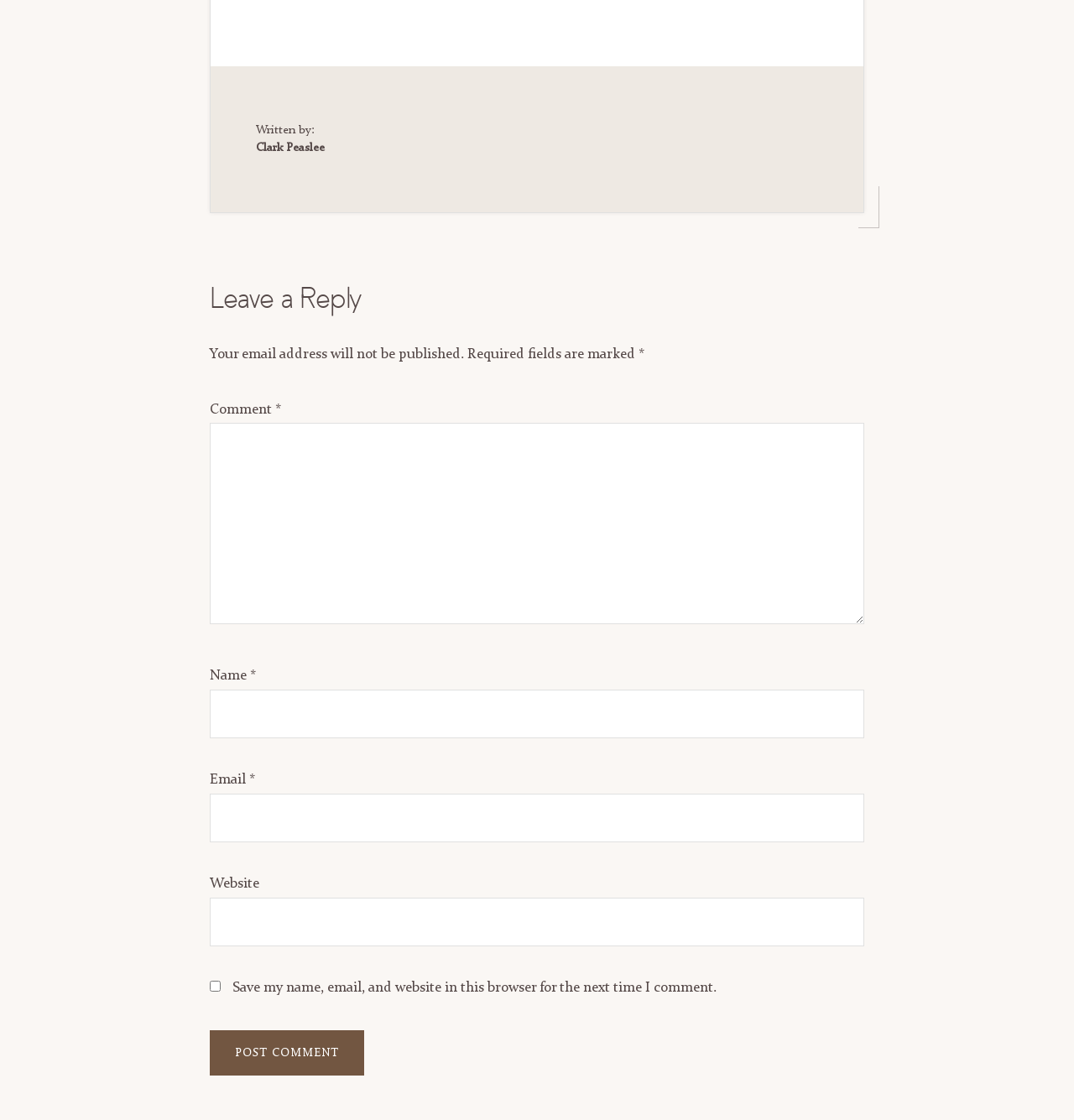Using the information shown in the image, answer the question with as much detail as possible: What is the button at the bottom of the reply section for?

The button is labeled 'Post Comment' and is located at the bottom of the 'Leave a Reply' section, suggesting that it is used to submit the user's comment.